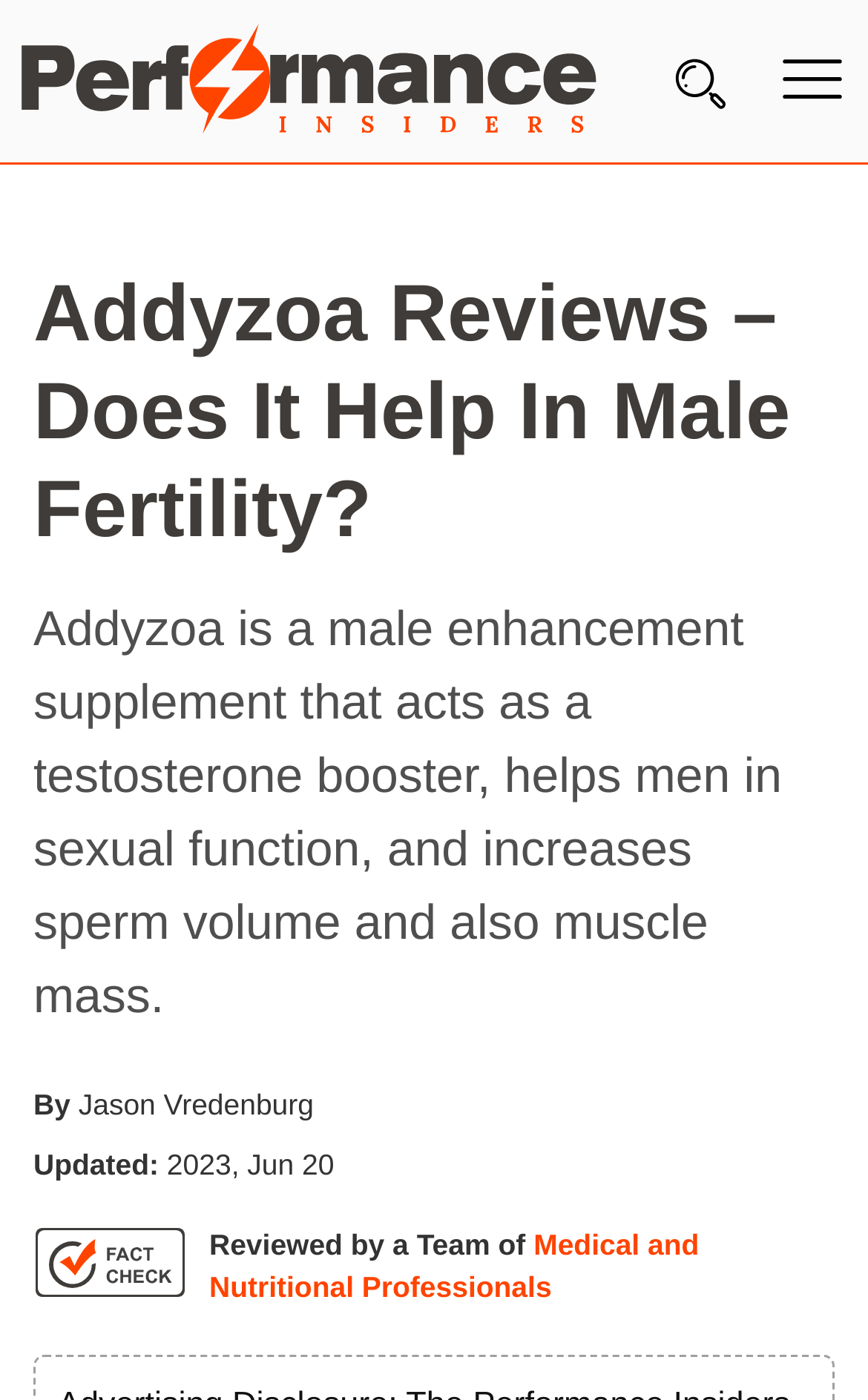Provide a thorough summary of the webpage.

The webpage is about Addyzoa, a male enhancement supplement. At the top left corner, there is a search box with a "Search" button next to it. Below the search box, there are several links, including "Subscribe", "Wellness", "Conditions A-Z", "Brands", "Product Spotlight", and "About Us", arranged vertically. 

On the top right corner, there is a "Menu" link with a corresponding image. Next to the "Menu" link, there is a "Performanceinsiders" link with an image. 

The main content of the webpage starts with a header that reads "Addyzoa Reviews – Does It Help In Male Fertility?". Below the header, there is a paragraph that summarizes the benefits of Addyzoa, stating that it is a male enhancement supplement that acts as a testosterone booster, helps men in sexual function, and increases sperm volume and muscle mass. 

Following the summary, there is an author's name, "Jason Vredenburg", and a "Updated" date, "2023, Jun 20". Below the author's information, there is a "Fact Check" link with a corresponding image, and a statement that the content is reviewed by a team of medical and nutritional professionals.